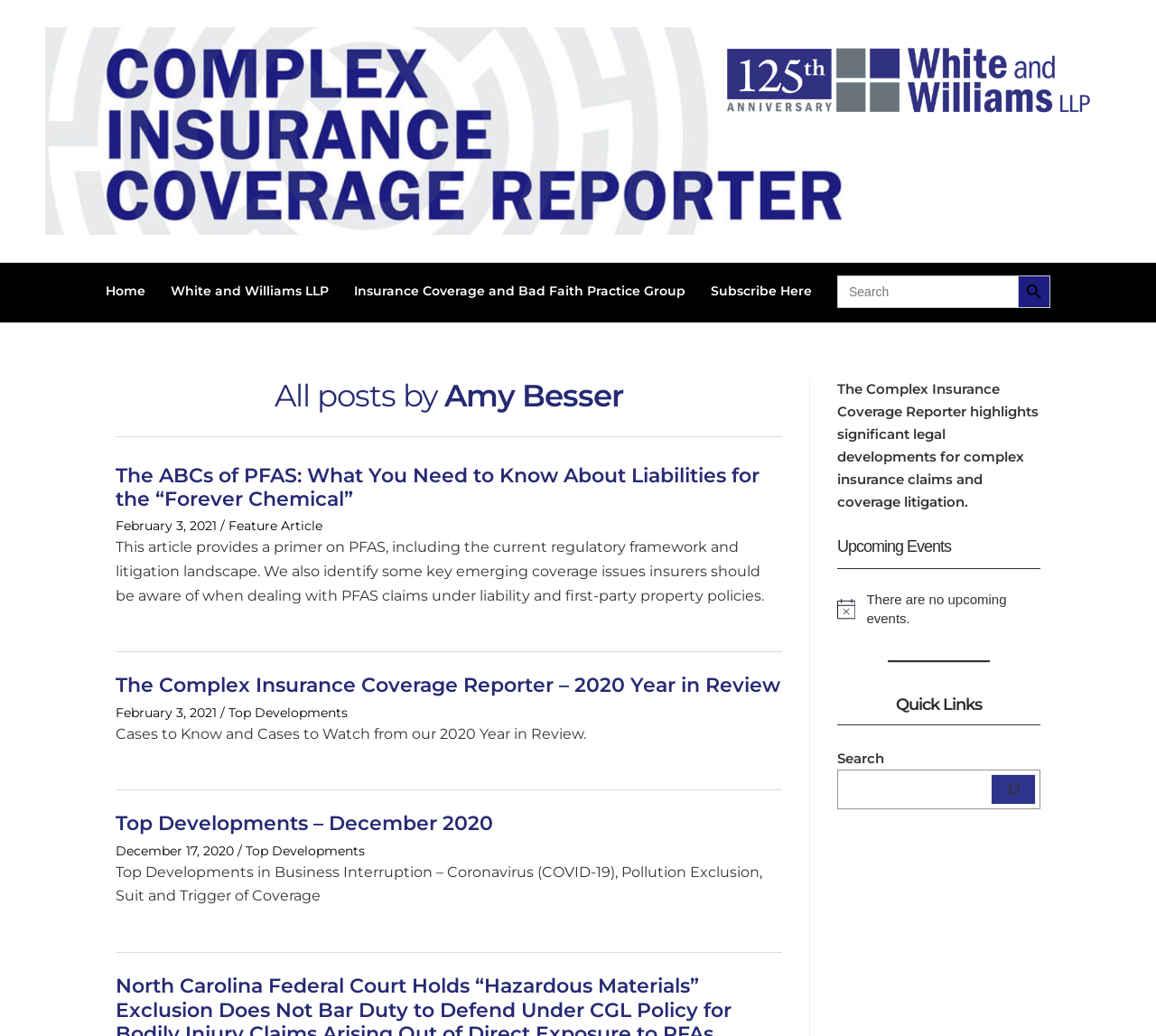Could you highlight the region that needs to be clicked to execute the instruction: "View the upcoming events"?

[0.724, 0.516, 0.9, 0.549]